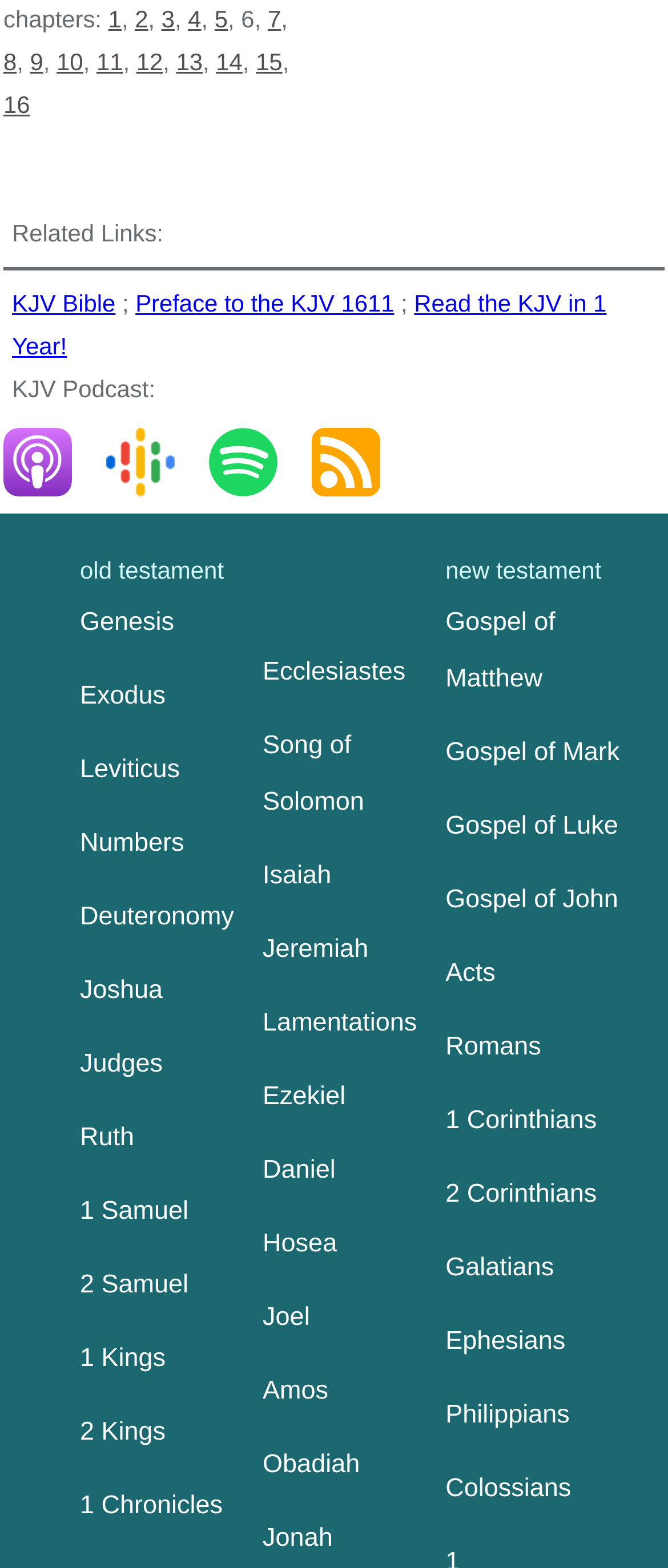Find the bounding box coordinates of the clickable area required to complete the following action: "listen to KJV Podcast on Apple Podcasts".

[0.005, 0.273, 0.159, 0.317]